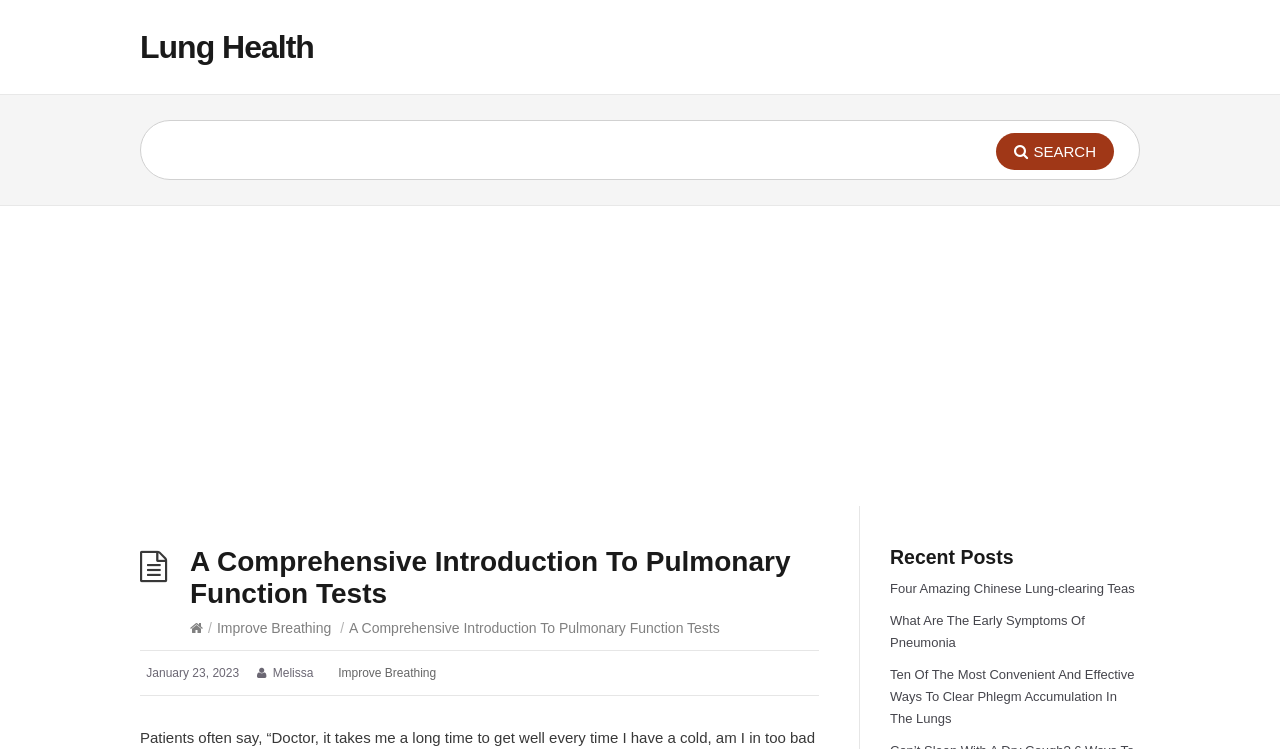Offer a meticulous description of the webpage's structure and content.

This webpage is about lung health, specifically focusing on pulmonary function tests. At the top, there is a navigation bar with a link to "Lung Health" and a search bar with a search button. Below the navigation bar, there is a large advertisement iframe that takes up most of the width of the page.

The main content of the page is divided into two sections. The first section has a header with the title "A Comprehensive Introduction To Pulmonary Function Tests" and a series of links and icons, including a link to "Improve Breathing" and a share icon. Below the header, there is a paragraph of text, but its content is not specified.

The second section is a list of recent posts, with three links to articles: "Four Amazing Chinese Lung-clearing Teas", "What Are The Early Symptoms Of Pneumonia", and "Ten Of The Most Convenient And Effective Ways To Clear Phlegm Accumulation In The Lungs". Each link is displayed in a vertical list, with the most recent post at the top.

At the bottom of the page, there is a footer section with the author's name "Melissa" and the date "January 23, 2023".